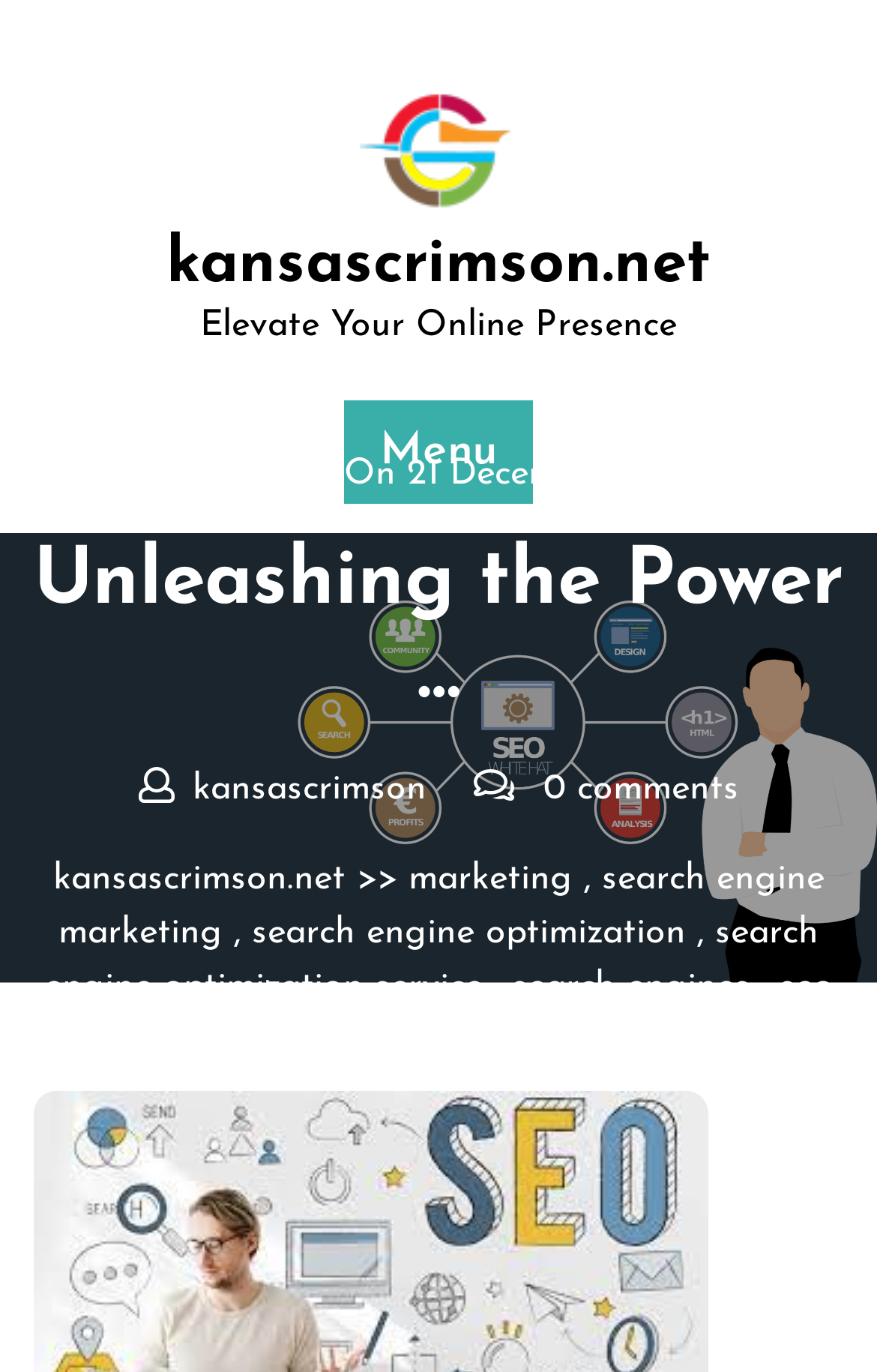What is the topic of the article?
Please provide a comprehensive answer based on the visual information in the image.

The topic of the article can be inferred from the links and static text elements on the webpage, which mention terms like 'search engine marketing', 'search engine optimization', and 'search engine optimization service'.